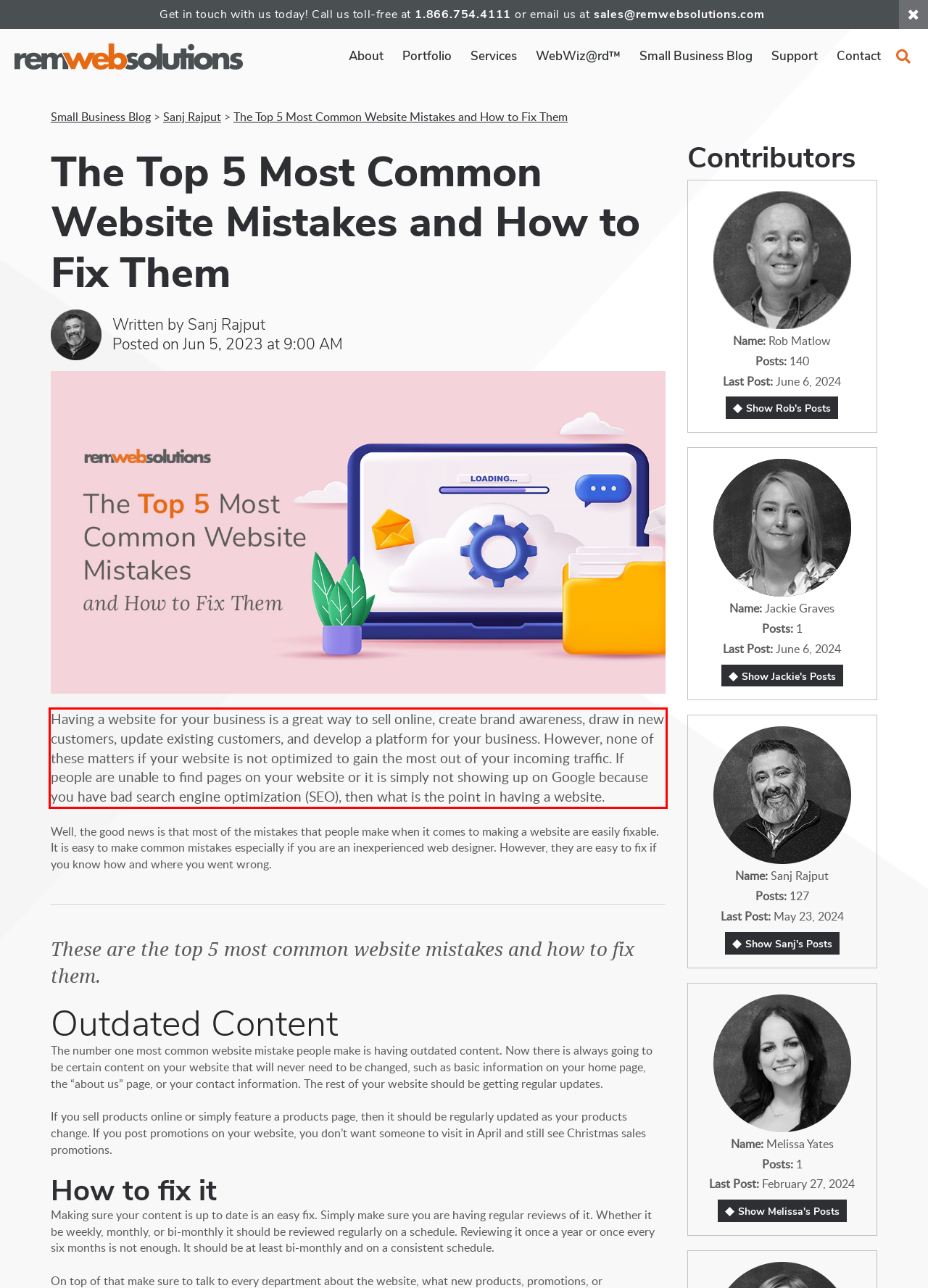From the provided screenshot, extract the text content that is enclosed within the red bounding box.

Having a website for your business is a great way to sell online, create brand awareness, draw in new customers, update existing customers, and develop a platform for your business. However, none of these matters if your website is not optimized to gain the most out of your incoming traffic. If people are unable to find pages on your website or it is simply not showing up on Google because you have bad search engine optimization (SEO), then what is the point in having a website.